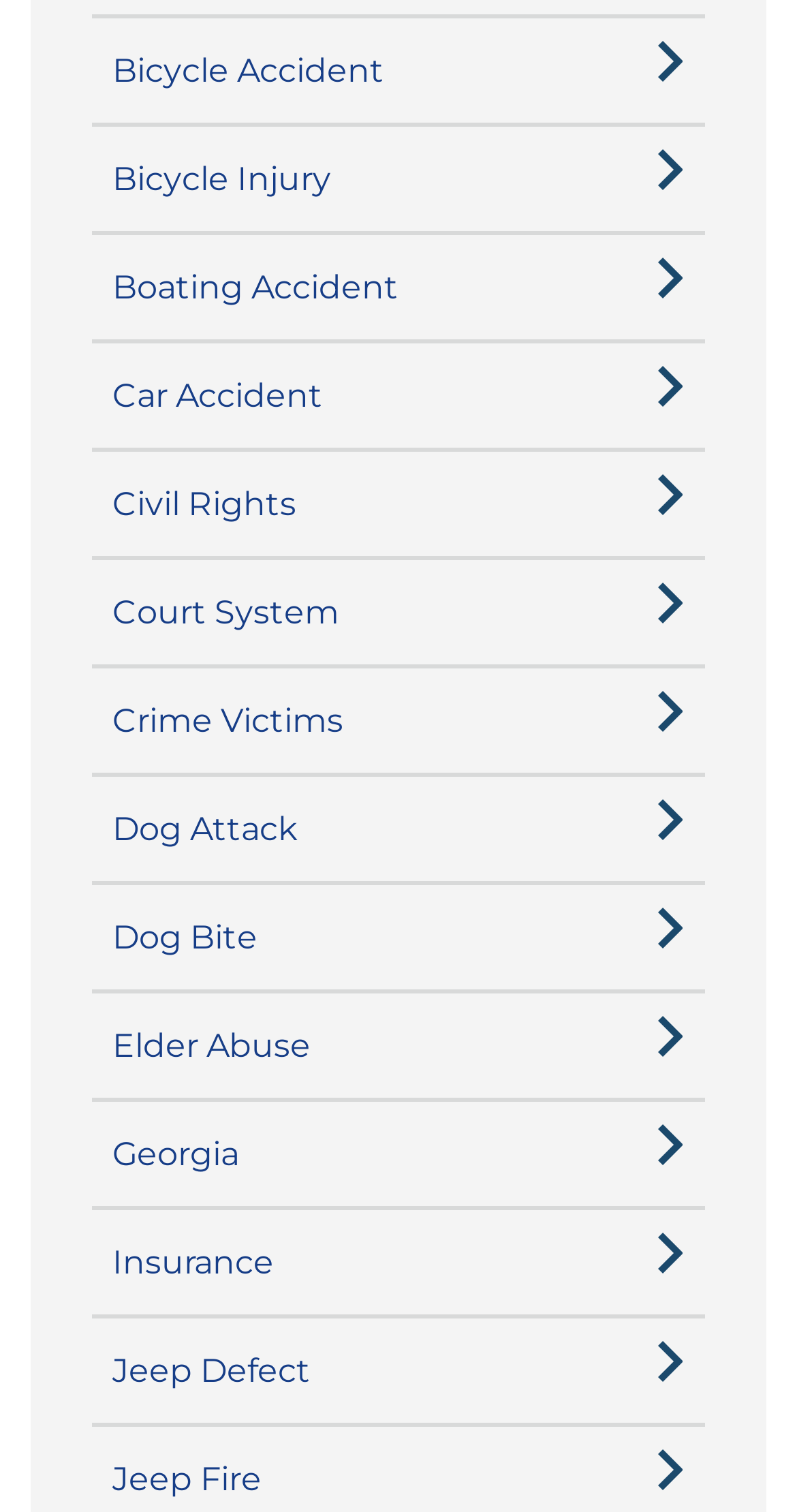What is the topic of the first link?
Observe the image and answer the question with a one-word or short phrase response.

Bicycle Accident